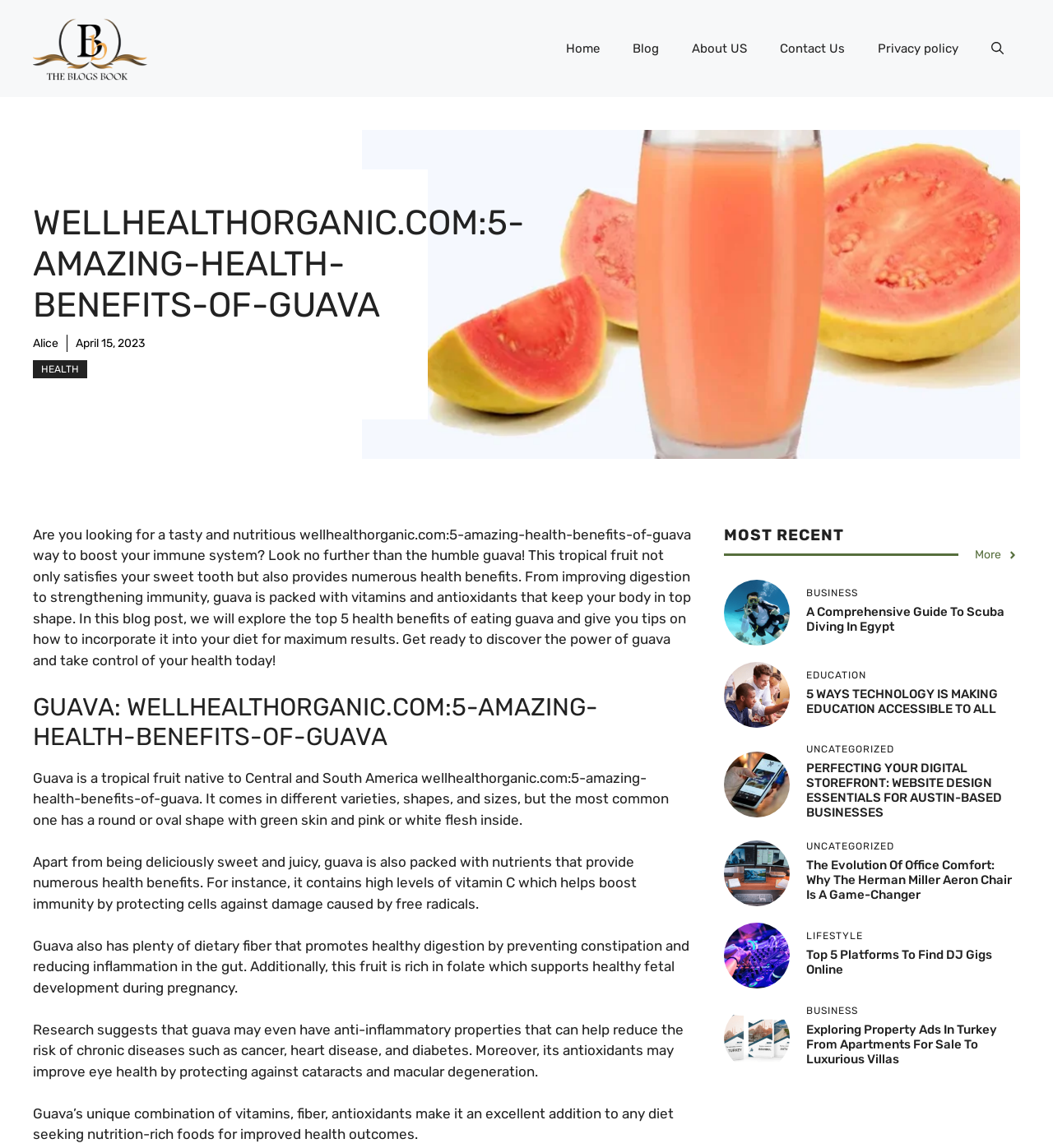What is the topic of the most recent article?
Please answer the question with as much detail and depth as you can.

I looked at the link element with the text 'A Comprehensive Guide to Scuba Diving in Egypt' which is located below the heading element with the text 'MOST RECENT'.